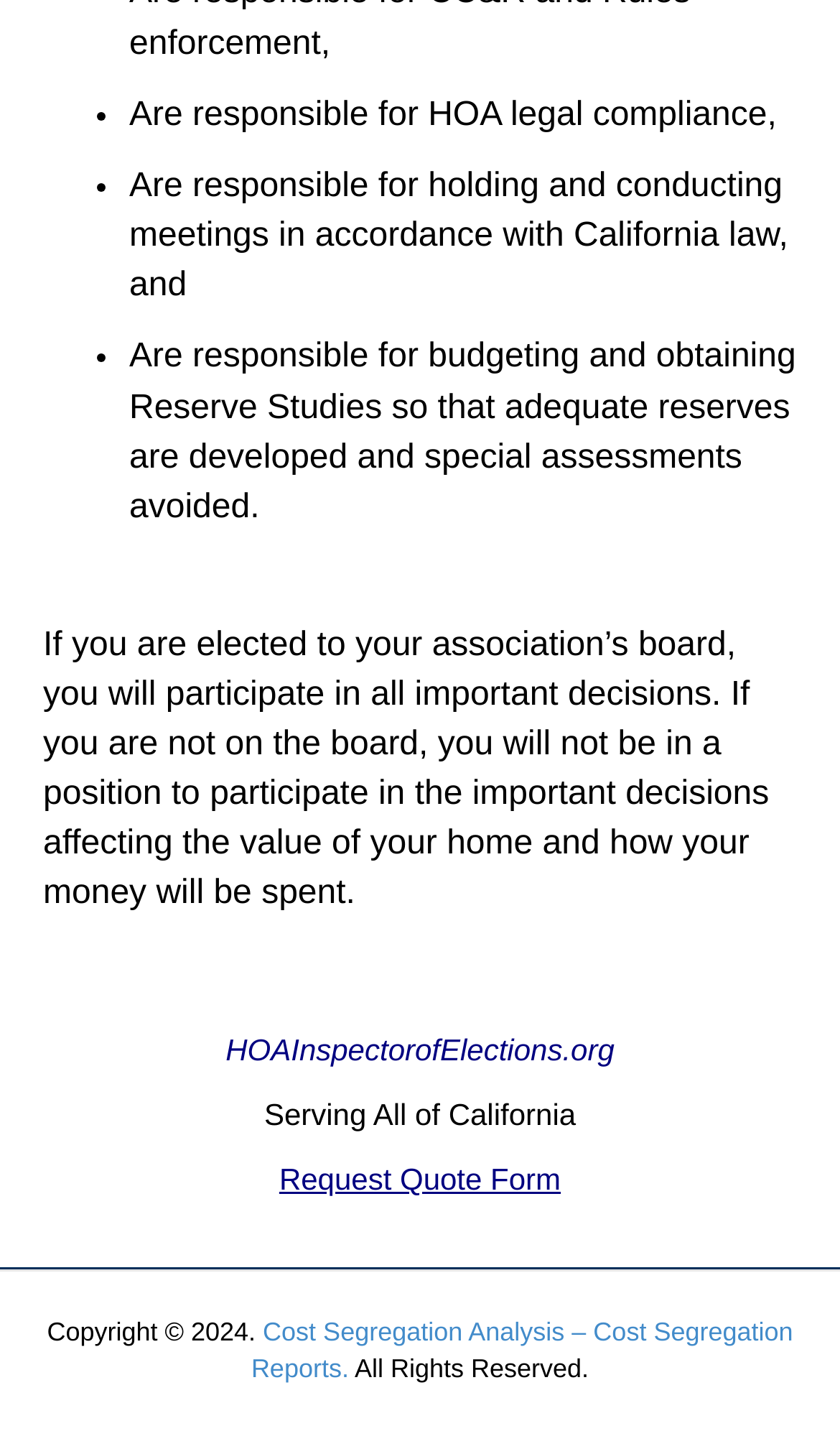What is the name of the website?
Based on the screenshot, answer the question with a single word or phrase.

HOAInspectorofElections.org